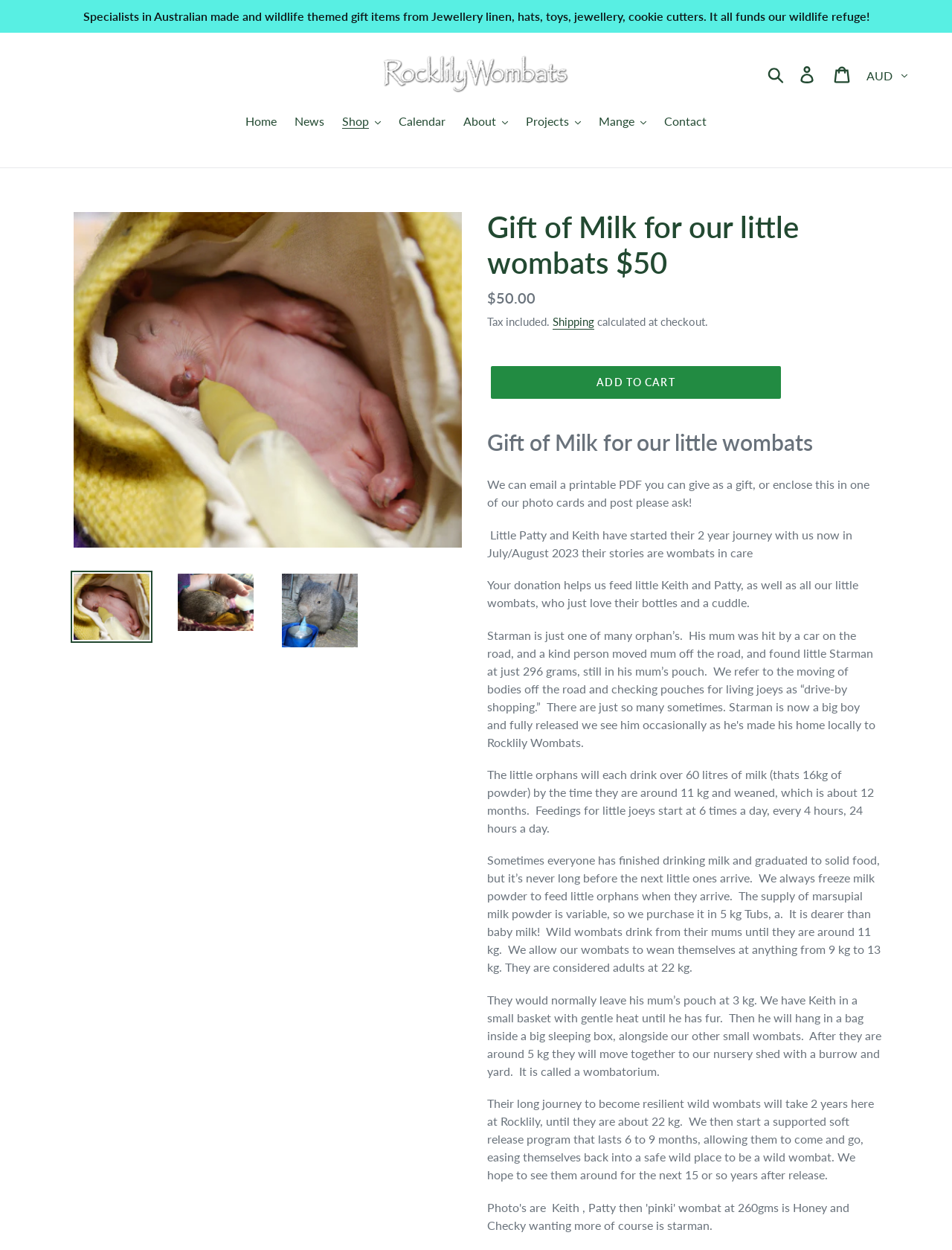Please identify the coordinates of the bounding box that should be clicked to fulfill this instruction: "Click the 'Rocklily Wombats' link".

[0.402, 0.044, 0.598, 0.075]